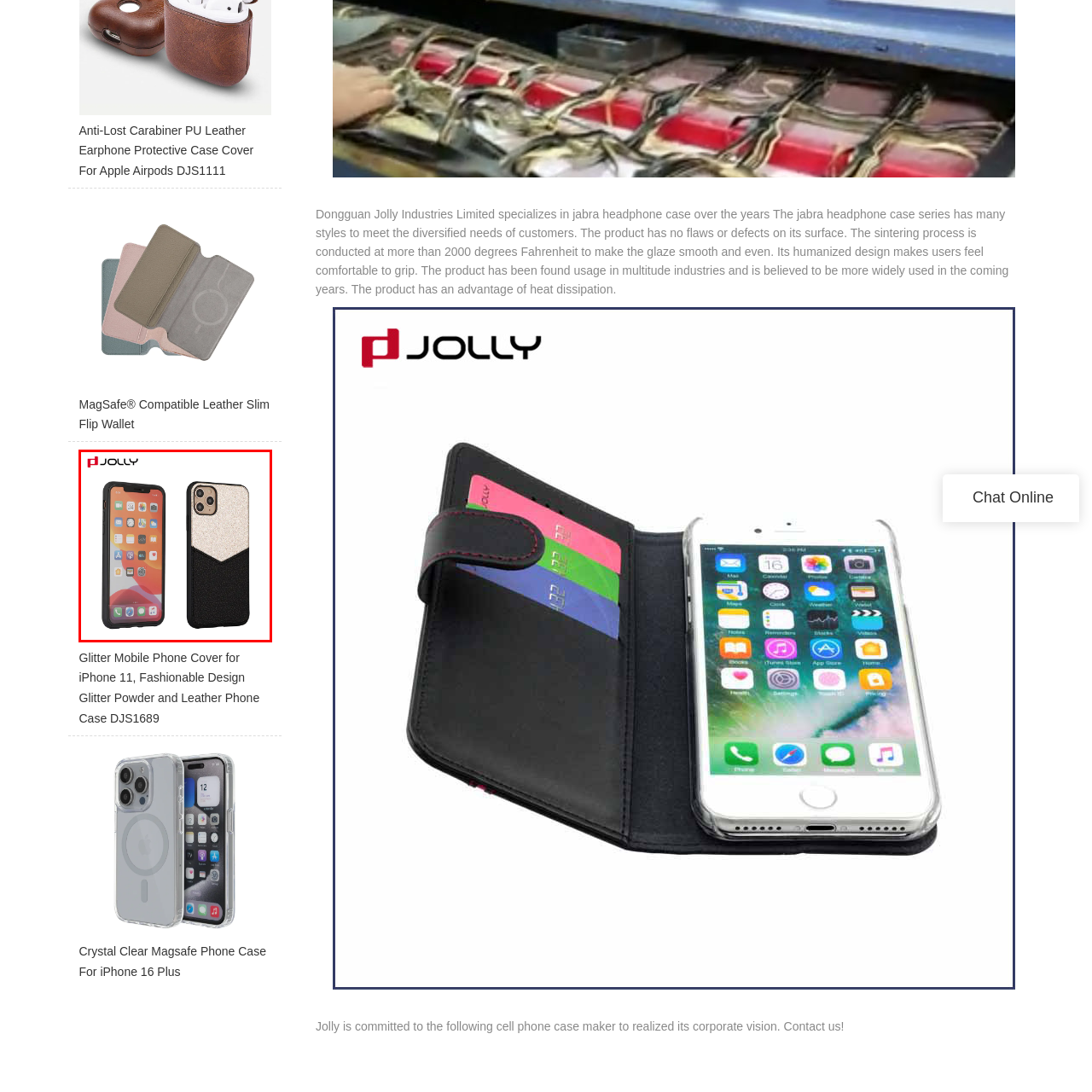Describe in detail what is depicted in the image enclosed by the red lines.

The image showcases a stylish Glitter Mobile Phone Cover designed for the iPhone 11, featuring an elegant combination of sparkling glitter powder and durable leather materials. The case is presented in a two-tone design, with a glimmering gold or silver upper section and a sleek black lower part, providing a modern and fashionable look. The cover offers a perfect fit for the iPhone 11, ensuring easy access to all buttons and ports while also providing protection against everyday wear and tear. The background complements the case, highlighting its stylish features, making it an attractive choice for users looking to enhance their smartphone’s appearance. The branding "JOLLY" is prominently displayed at the top left corner, emphasizing the product's quality and style.